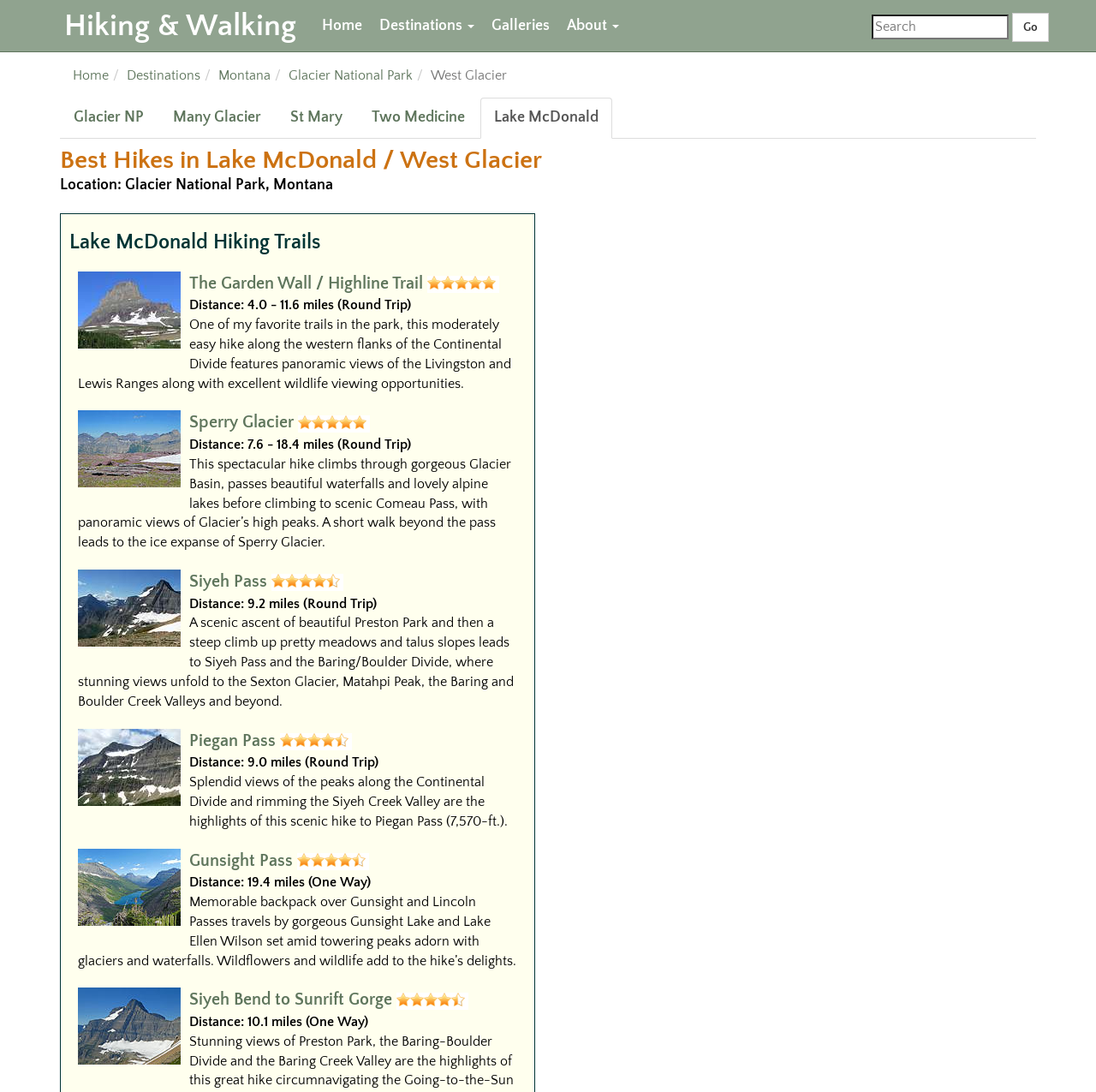Generate a thorough description of the webpage.

This webpage is about the best hiking trails in the West Glacier/McDonald Lake area of Glacier National Park, Montana. At the top of the page, there are several links to other sections of the website, including "Hiking & Walking", "Home", "Destinations", "Galleries", and "About". A search bar is located on the top right corner of the page.

Below the top navigation bar, there is a breadcrumb navigation menu that shows the current location within the website. It starts with "Home" and then lists "Destinations", "Montana", "Glacier National Park", and finally "West Glacier".

The main content of the page is divided into sections, each describing a different hiking trail in the area. The first section is titled "Best Hikes in Lake McDonald / West Glacier" and provides an overview of the trails in the area. Below this section, there are several links to specific trails, including the Garden Wall, Sperry Glacier, Siyeh Pass, Piegan Pass, and Gunsight Pass.

Each trail section includes a link to the trail, an image related to the trail, and a brief description of the trail, including its distance and a summary of what to expect on the hike. The images are scattered throughout the page, with some appearing above their corresponding trail descriptions and others below.

There are a total of 7 trail sections, each with its own image and description. The trails are listed in a vertical column, with the first trail at the top and the last trail at the bottom. The images are relatively small, taking up about a quarter of the page width. The text descriptions are concise and provide a good overview of each trail.